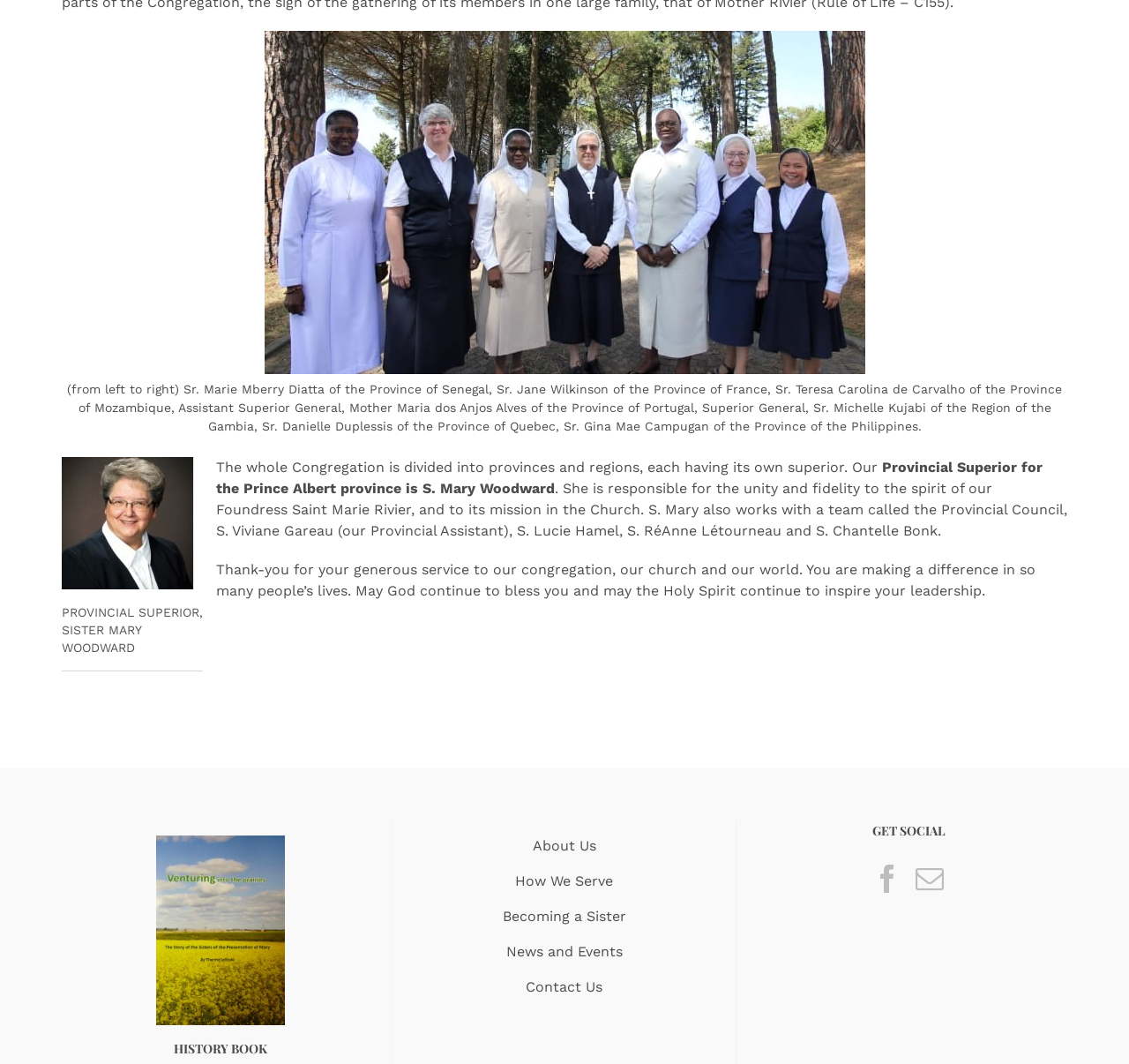Provide the bounding box coordinates, formatted as (top-left x, top-left y, bottom-right x, bottom-right y), with all values being floating point numbers between 0 and 1. Identify the bounding box of the UI element that matches the description: aria-label="Mail"

[0.811, 0.813, 0.836, 0.839]